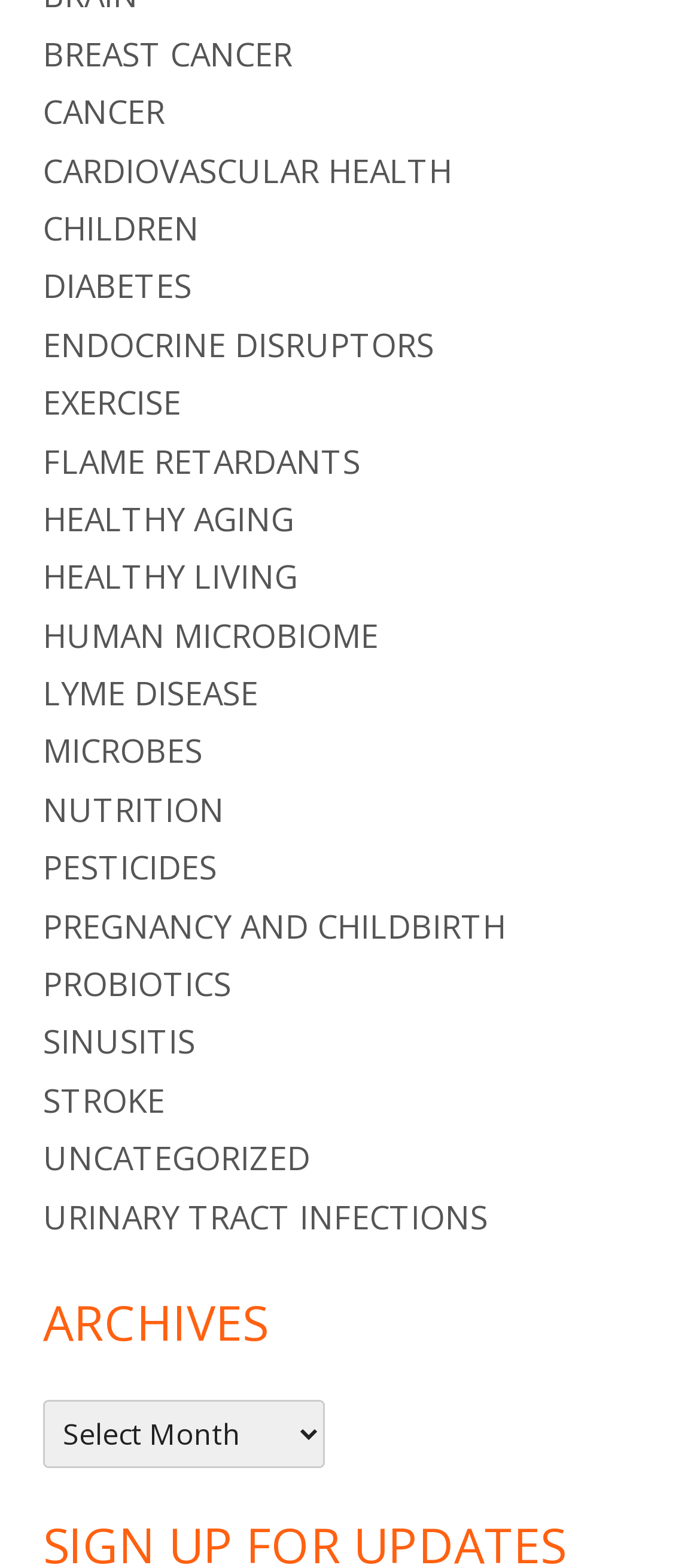Show me the bounding box coordinates of the clickable region to achieve the task as per the instruction: "select an option from Archives".

[0.062, 0.893, 0.464, 0.936]